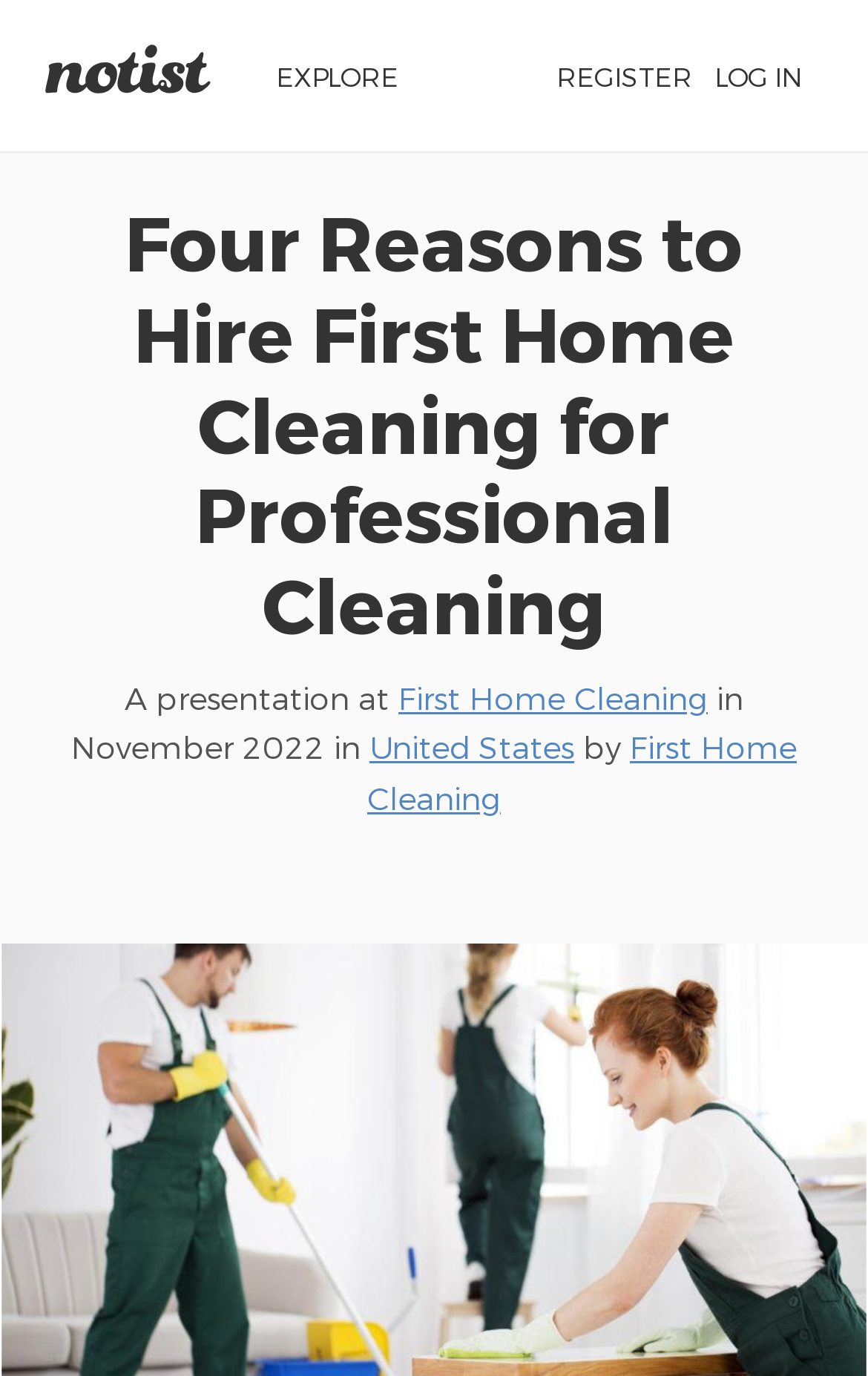How many images are there on the webpage?
Refer to the image and provide a one-word or short phrase answer.

1